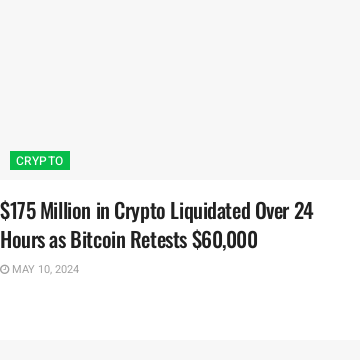Respond to the question below with a single word or phrase: What is the label accompanying the headline?

CRYPTO